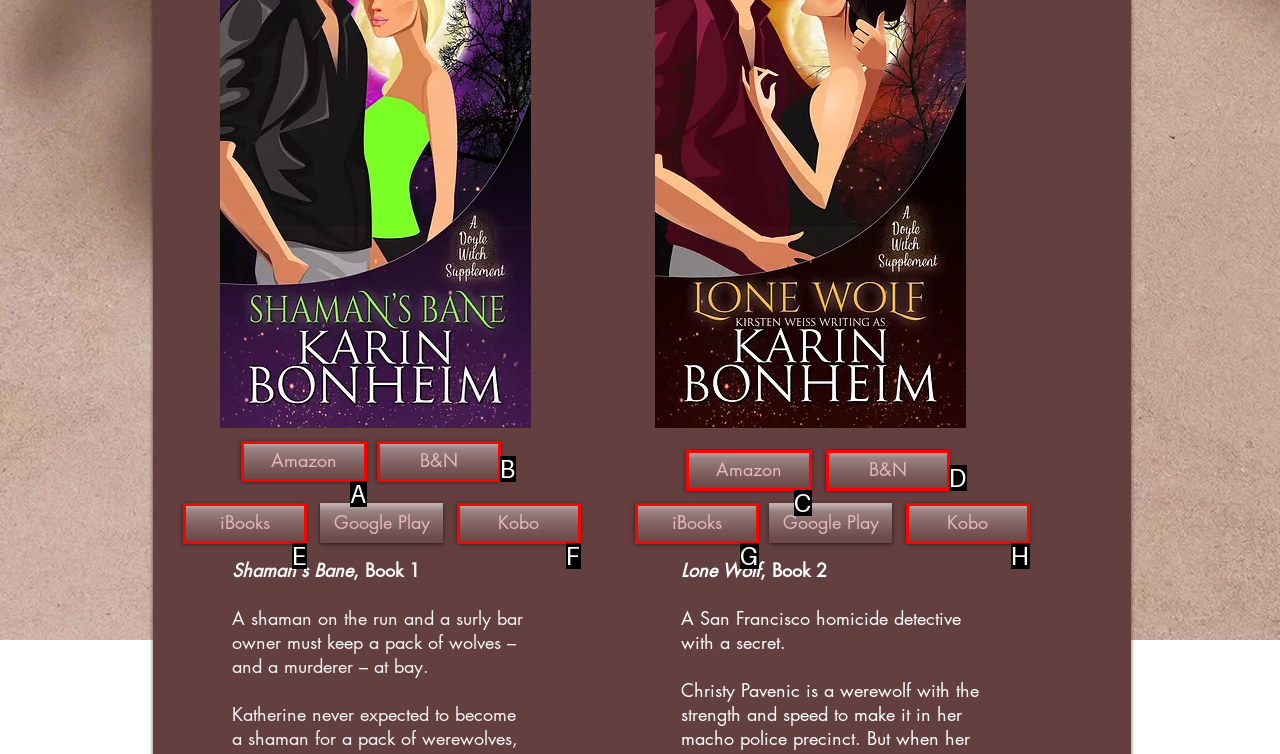Select the letter of the HTML element that best fits the description: B&N
Answer with the corresponding letter from the provided choices.

B